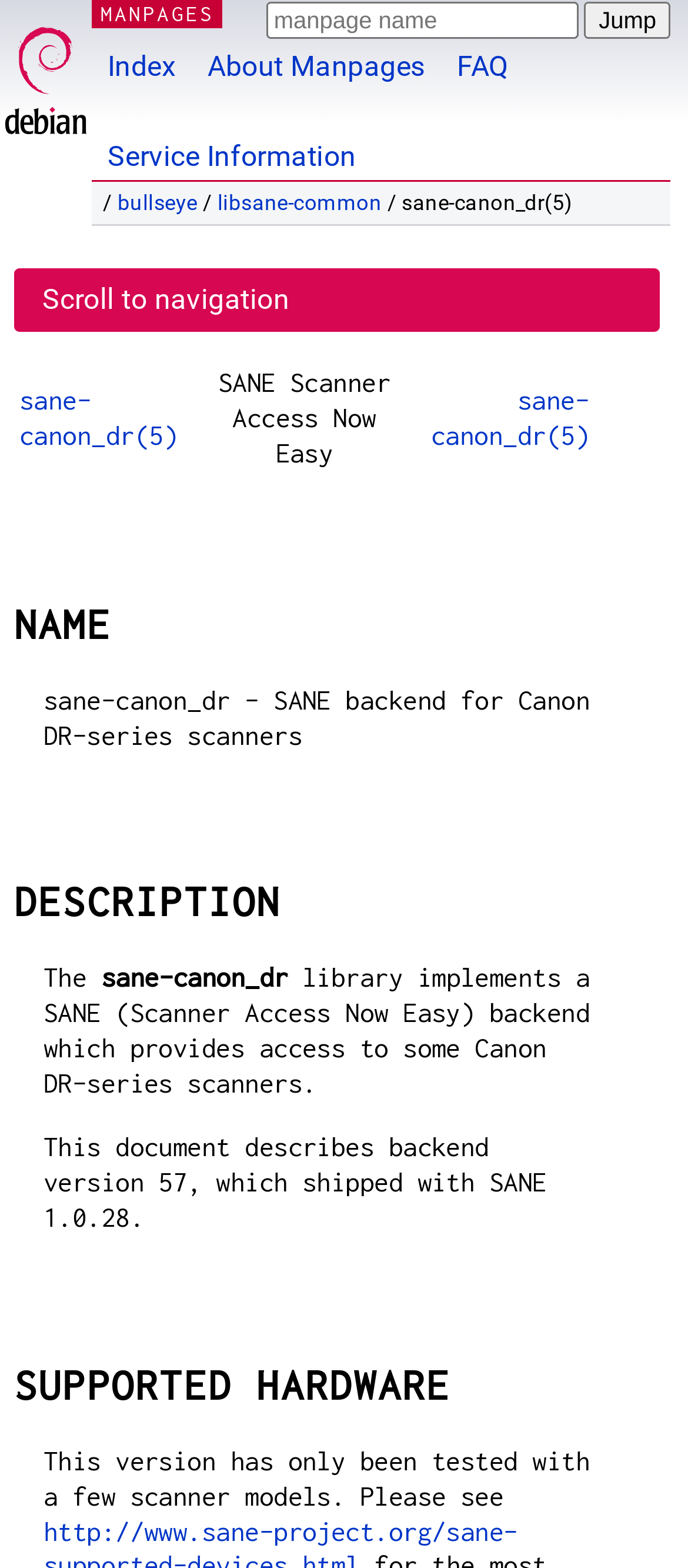Pinpoint the bounding box coordinates of the element you need to click to execute the following instruction: "Click on the Debian link". The bounding box should be represented by four float numbers between 0 and 1, in the format [left, top, right, bottom].

[0.003, 0.0, 0.131, 0.091]